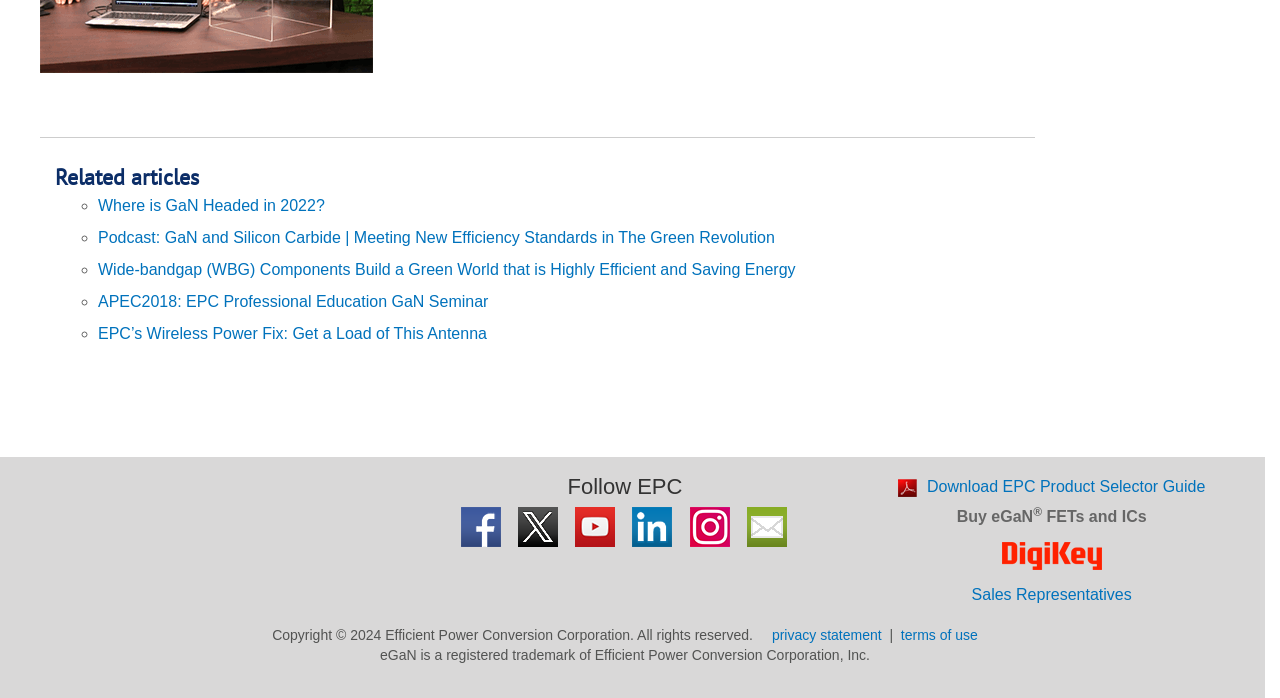Extract the bounding box coordinates of the UI element described: "Sales Representatives". Provide the coordinates in the format [left, top, right, bottom] with values ranging from 0 to 1.

[0.759, 0.839, 0.884, 0.864]